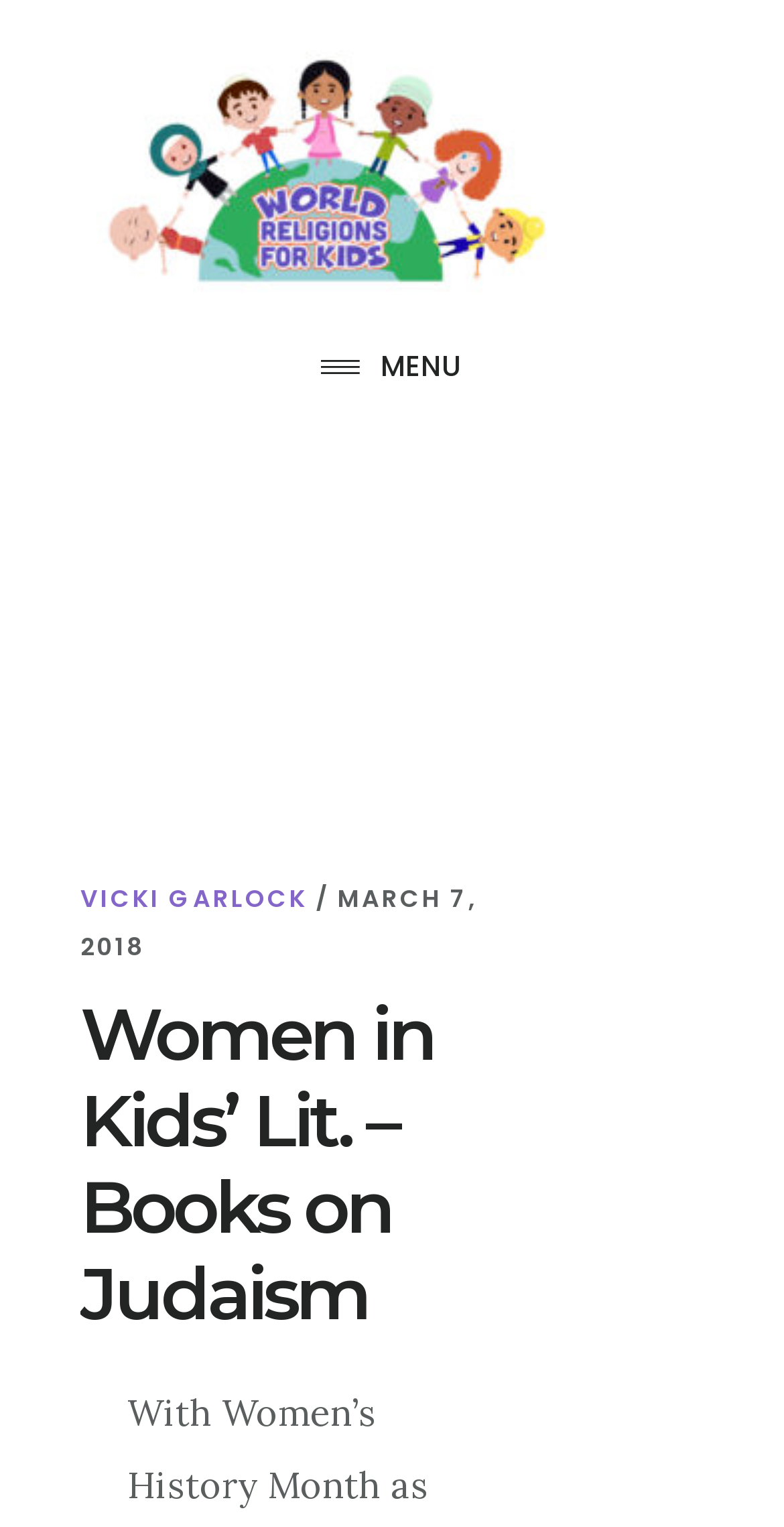Examine the screenshot and answer the question in as much detail as possible: What type of content is featured on this webpage?

The webpage features content related to books, specifically children's literature, as indicated by the title 'Women in Kids’ Lit. – Books on Judaism'. The presence of links and headers also suggests that the webpage is a collection of book-related content.